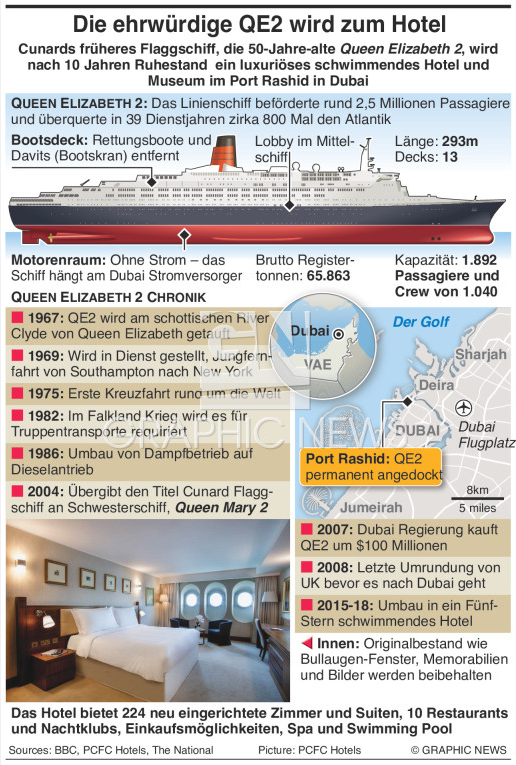Describe the image with as much detail as possible.

The infographic titled "Die ehrwürdige QE2 wird zum Hotel" provides a comprehensive overview of the Queen Elizabeth 2 (QE2), detailing its transformation from a historic ocean liner into a luxurious floating hotel and museum in Dubai's Port Rashid. 

This visual representation includes key information about the QE2’s impressive service history, during which it carried over 2.5 million passengers across approximately 800 transatlantic voyages. The diagram features an illustration of the ship, along with specific measurements indicating its length of 293 meters and passenger capacity of 1,892, supported by a crew of approximately 1,040.

Highlighted sections detail the significant milestones in the ship's history, from its maiden voyage in 1967 to its reconversion into a hotel following a decade of retirement. The timeline emphasizes critical events, including renovations, notable historical moments during the Falklands War, and its eventual dock at Port Rashid.

Visual elements include a map pinpointing Dubai and Port Rashid, complemented by images of the ship's interior, showcasing newly furnished rooms and amenities such as restaurants, a spa, and swimming pool. The infographic effectively communicates the rich legacy and future prospects of the QE2 as an iconic symbol of luxury in the UAE.